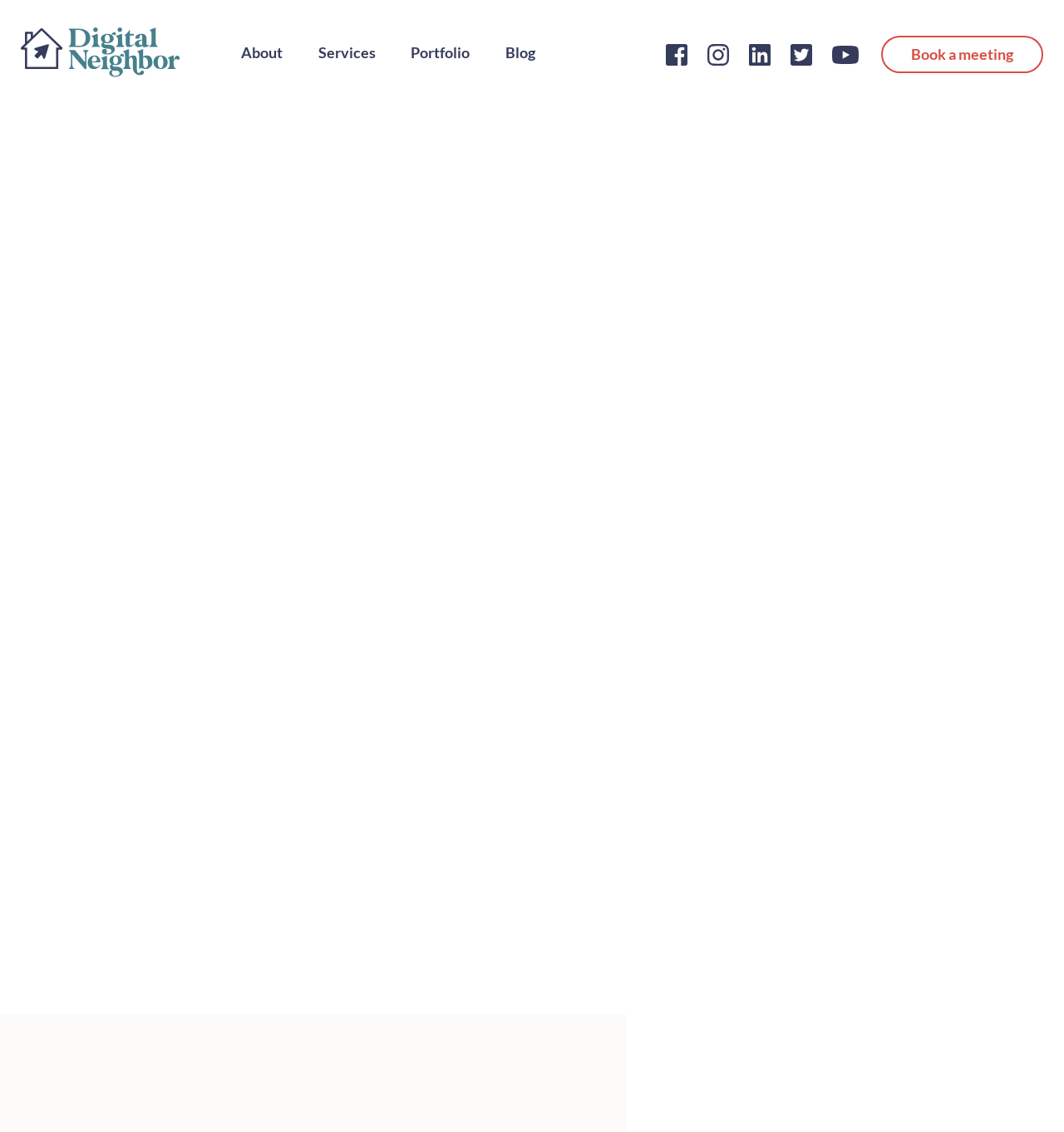From the webpage screenshot, identify the region described by Skip to Content. Provide the bounding box coordinates as (top-left x, top-left y, bottom-right x, bottom-right y), with each value being a floating point number between 0 and 1.

[0.019, 0.004, 0.109, 0.034]